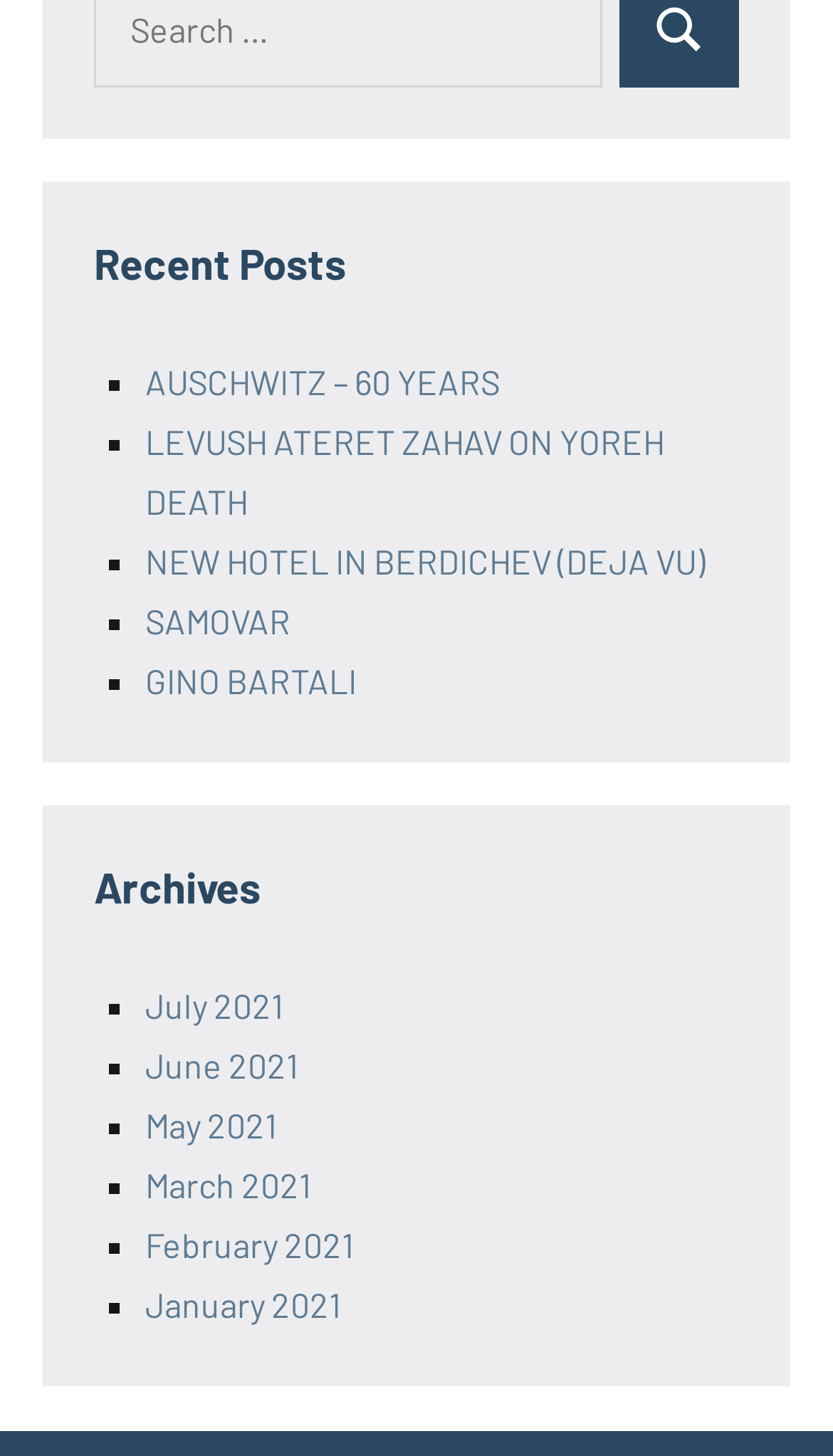Please determine the bounding box coordinates of the element to click on in order to accomplish the following task: "read article 'SAMOVAR'". Ensure the coordinates are four float numbers ranging from 0 to 1, i.e., [left, top, right, bottom].

[0.174, 0.412, 0.349, 0.439]